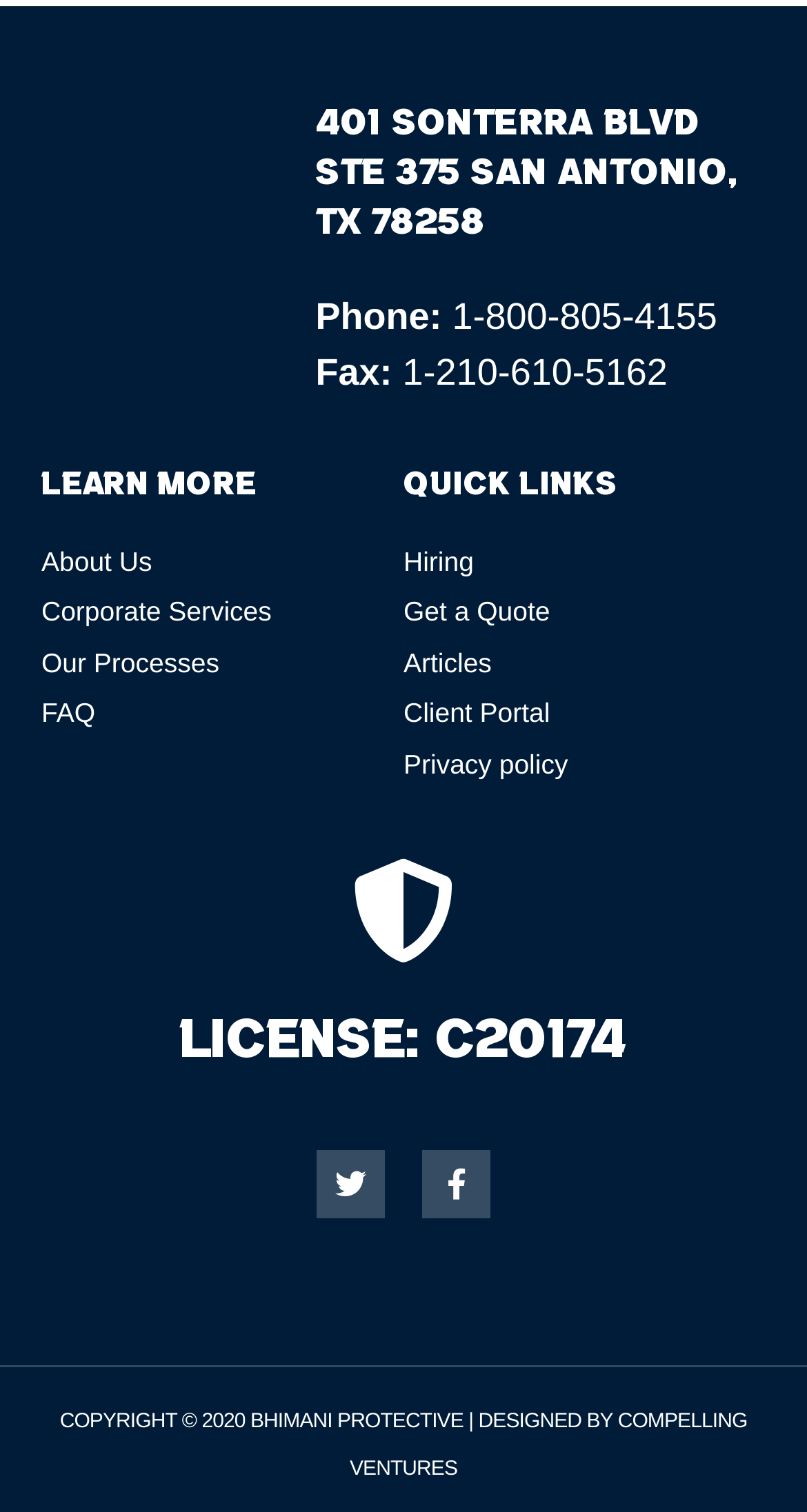Respond to the question below with a single word or phrase:
What is the license number of the company?

C20174